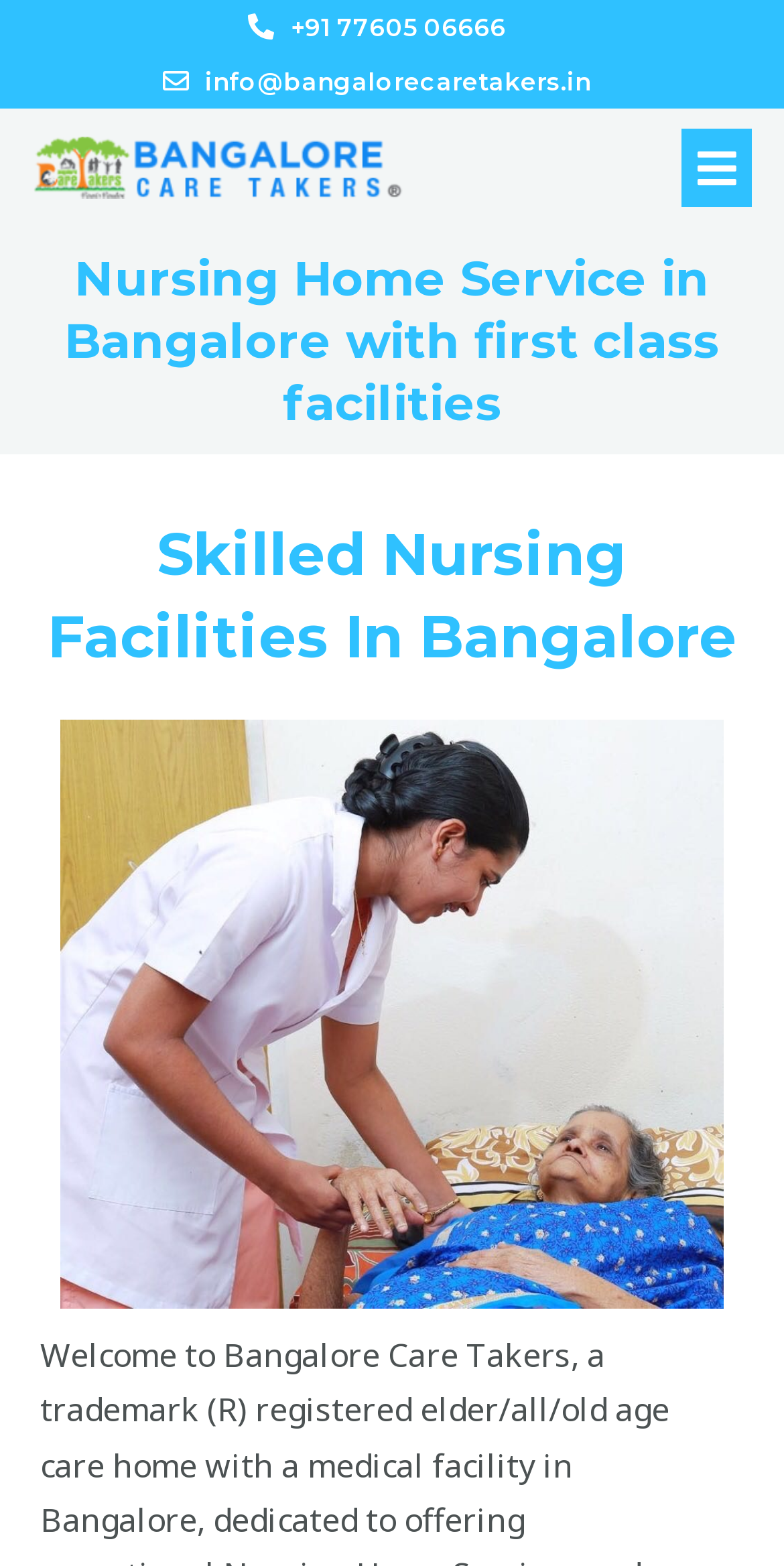Bounding box coordinates are specified in the format (top-left x, top-left y, bottom-right x, bottom-right y). All values are floating point numbers bounded between 0 and 1. Please provide the bounding box coordinate of the region this sentence describes: info@bangalorecaretakers.in

[0.207, 0.035, 0.754, 0.07]